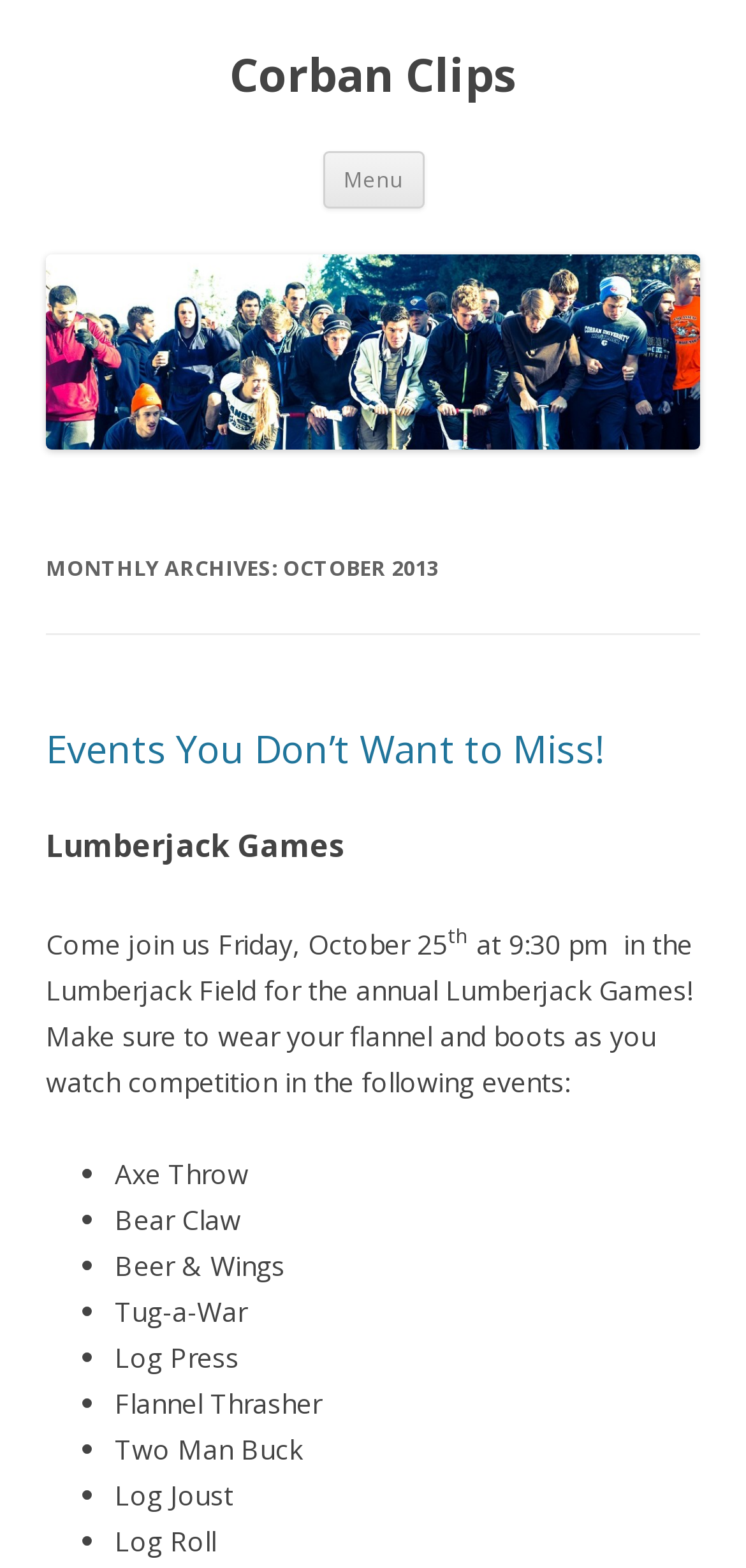Identify the bounding box coordinates for the UI element described as follows: "parent_node: Corban Clips". Ensure the coordinates are four float numbers between 0 and 1, formatted as [left, top, right, bottom].

[0.062, 0.269, 0.938, 0.292]